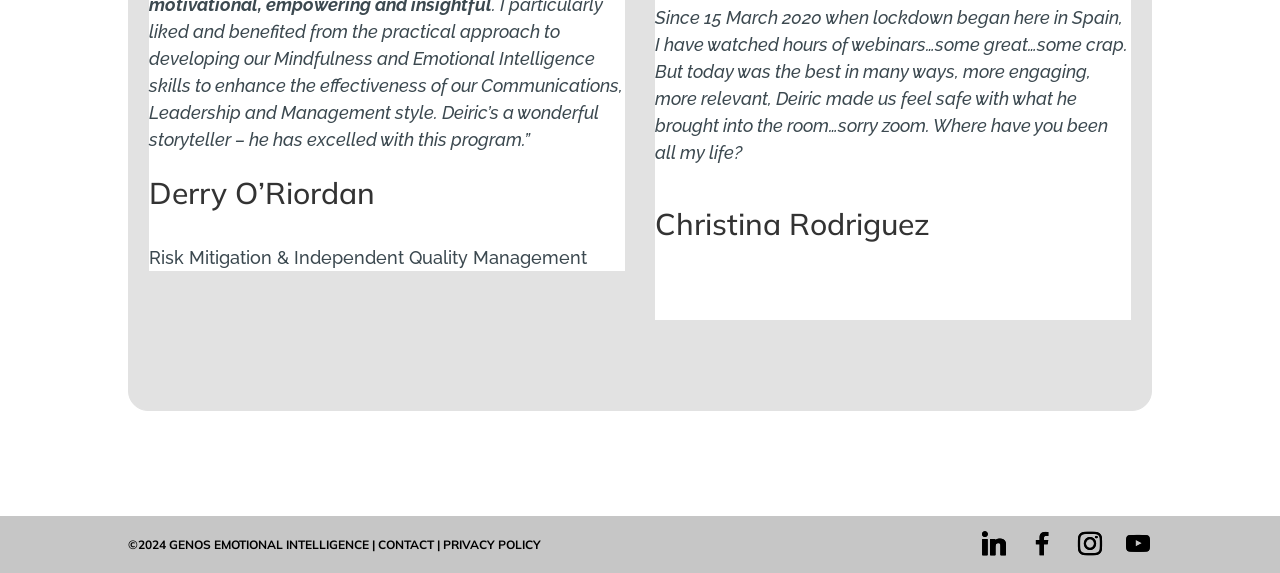What is the name of the person mentioned at the top of the page?
Look at the image and provide a short answer using one word or a phrase.

Derry O’Riordan